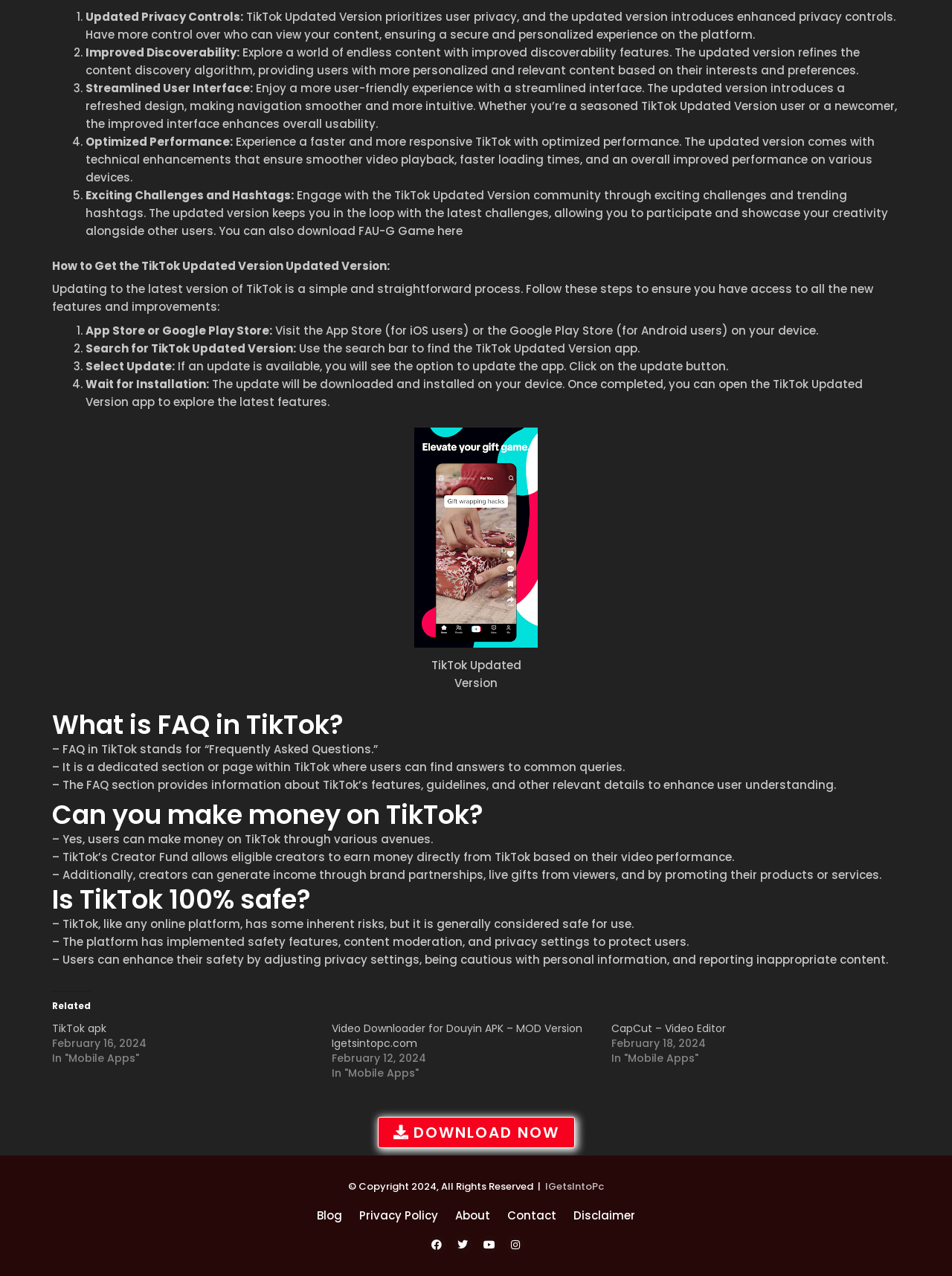Predict the bounding box of the UI element based on this description: "Privacy Policy".

[0.37, 0.943, 0.468, 0.962]